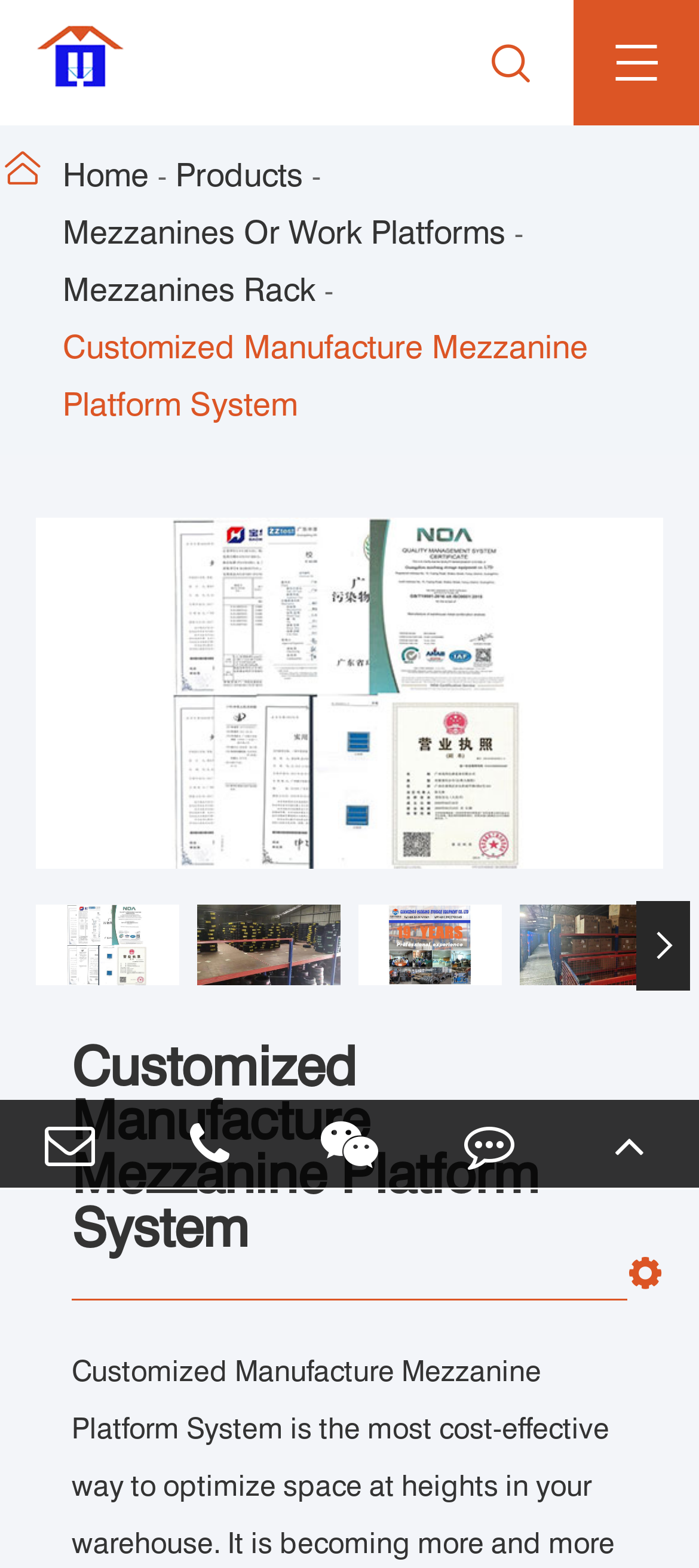Create an elaborate caption that covers all aspects of the webpage.

The webpage is about the Customized Manufacture Mezzanine Platform System, a product offered by Guangzhou Maobang Storage Equipment Co., Ltd. At the top left corner, there is a link to the company's homepage. Next to it, there are several links to different sections of the website, including "Home", "Products", "Mezzanines Or Work Platforms", "Mezzanines Rack", and "Customized Manufacture Mezzanine Platform System".

Below these links, there are four images showcasing different aspects of warehouse racking, including "warehouse racking companies", "buy warehouse racking", "warehouse racking cost per square foot", and "warehouse racking cost". These images are aligned horizontally and take up a significant portion of the page.

To the left of the images, there is a disabled "Previous slide" button and an enabled "Next slide" button, indicating that the images are part of a slideshow. Above the slideshow, there is a large heading that reads "Customized Manufacture Mezzanine Platform System".

At the bottom of the page, there are several links to social media platforms, including Wechat, and a "Feedback" link. There is also a phone number, "+8613922701145", and a "TOP" link that likely takes the user back to the top of the page.